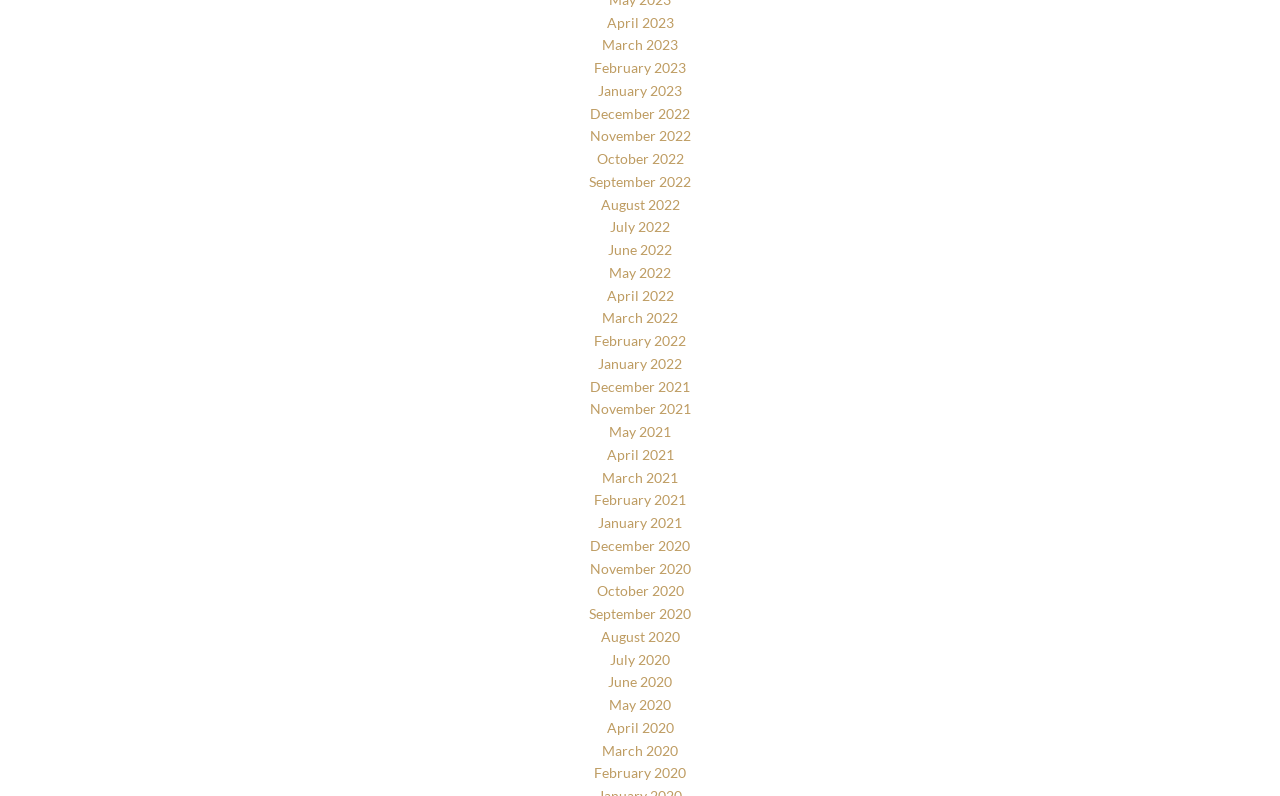Are there any months listed in 2021?
Please craft a detailed and exhaustive response to the question.

I can see that there are several links with '2021' in their text, indicating that there are months listed in 2021, specifically from 'May 2021' to 'December 2021'.